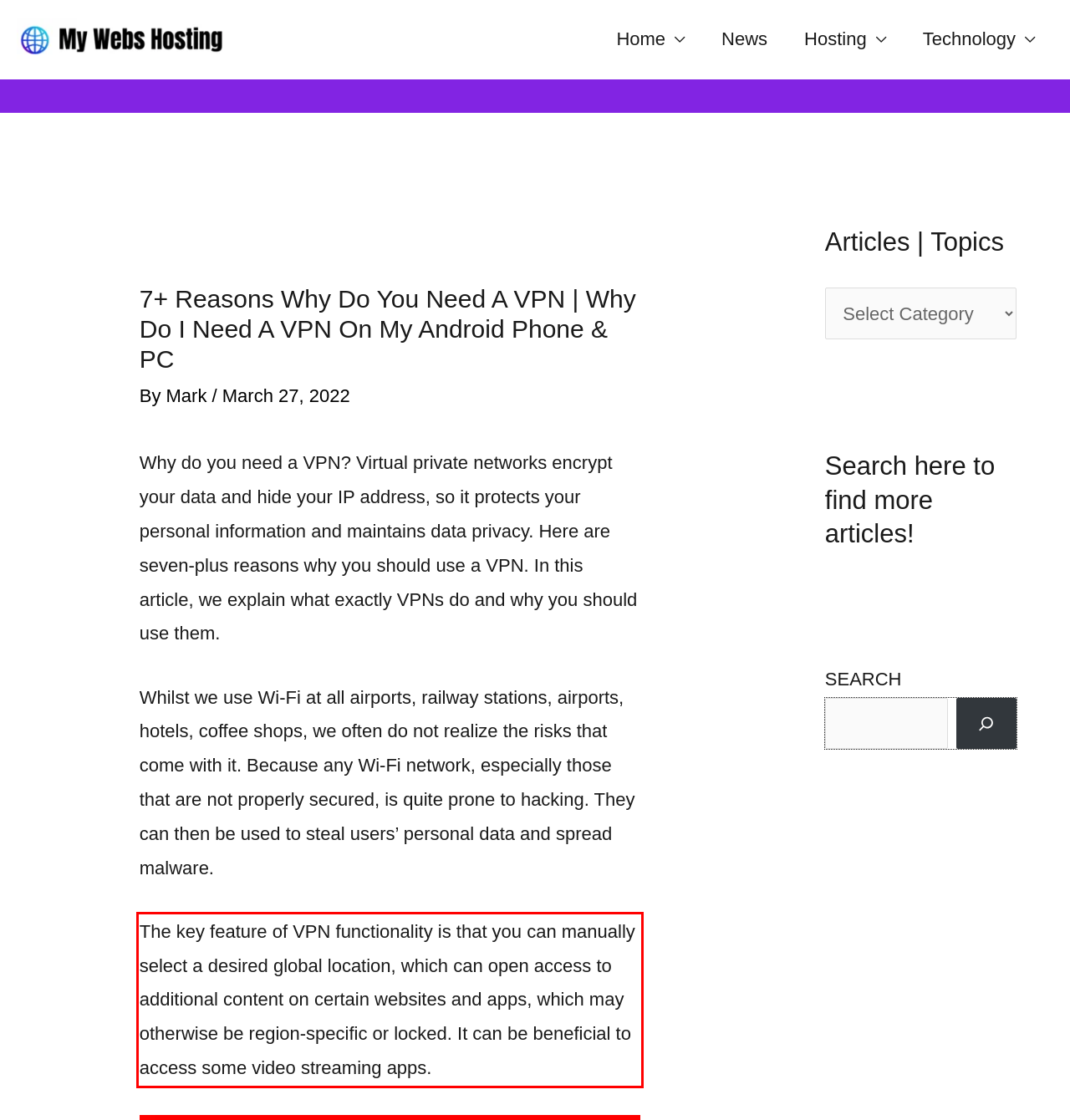Using OCR, extract the text content found within the red bounding box in the given webpage screenshot.

The key feature of VPN functionality is that you can manually select a desired global location, which can open access to additional content on certain websites and apps, which may otherwise be region-specific or locked. It can be beneficial to access some video streaming apps.